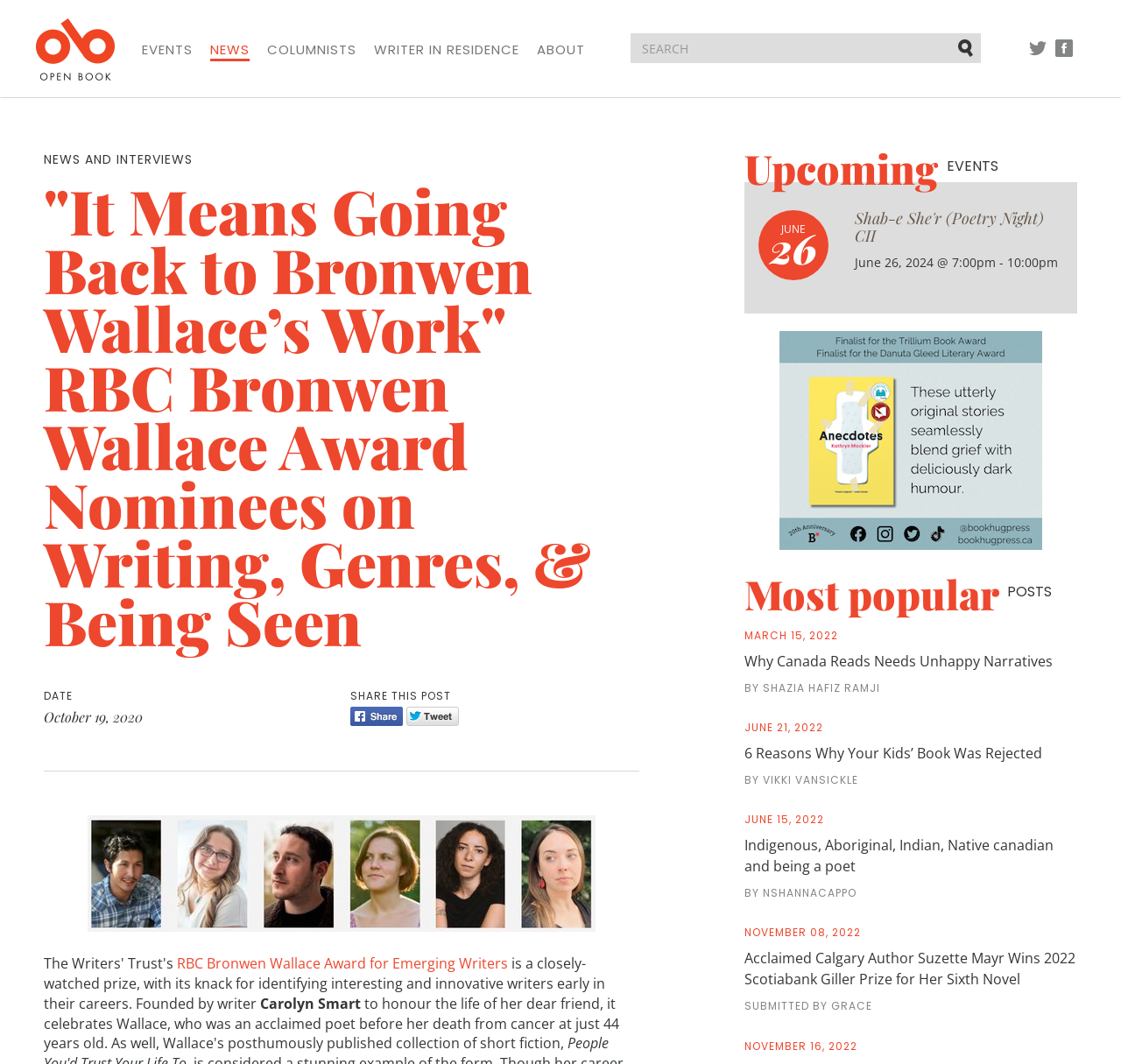Determine the bounding box coordinates of the section to be clicked to follow the instruction: "Search for a keyword". The coordinates should be given as four float numbers between 0 and 1, formatted as [left, top, right, bottom].

[0.562, 0.031, 0.875, 0.059]